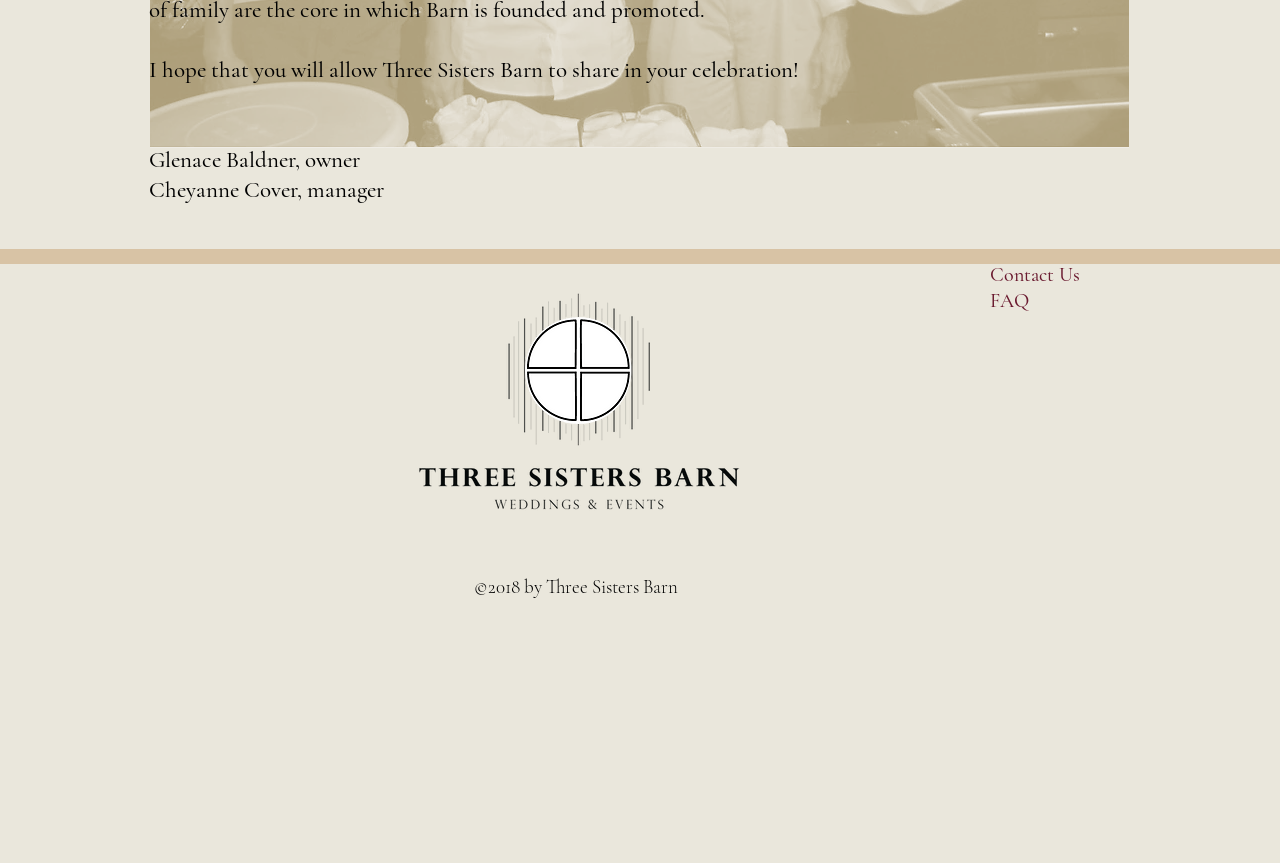Consider the image and give a detailed and elaborate answer to the question: 
What is the logo image file name of Three Sisters Barn?

The answer can be found in the image element with the file name 'New_logo_2[8090].png' which is located on the top-right side of the webpage, indicating that this is the logo image file name of Three Sisters Barn.